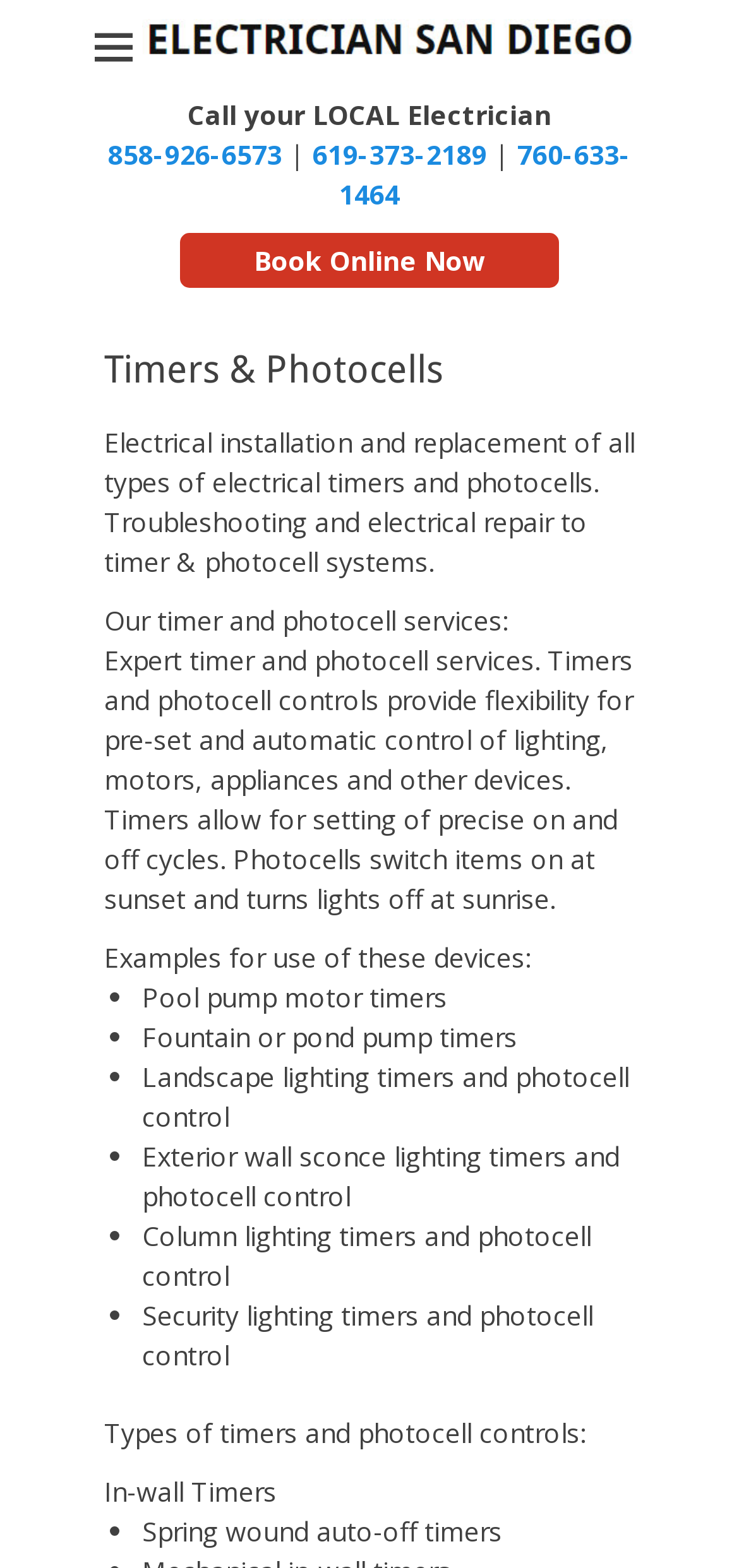Describe the webpage meticulously, covering all significant aspects.

The webpage is about electrical installation and replacement of timers and photocells, as well as troubleshooting and repair services. At the top left corner, there is a small icon and a link to "Electrician San Diego" with an image. Below this, there is a section with a heading "Call your LOCAL Electrician" and three phone numbers: 858-926-6573, 619-373-2189, and 760-633-1464.

To the right of this section, there is a "Book Online Now" link. Below this, there is a main content section with a heading "Timers & Photocells" and two paragraphs describing the services provided, including electrical installation and replacement of timers and photocells, and troubleshooting and repair.

The main content section also lists the services provided, including expert timer and photocell services, and explains how timers and photocell controls work. There is a list of examples for using these devices, including pool pump motor timers, fountain or pond pump timers, landscape lighting timers and photocell control, and more.

Further down, there is a section listing types of timers and photocell controls, including in-wall timers and spring wound auto-off timers. Overall, the webpage provides detailed information about the services provided by an electrician in San Diego, with a focus on timers and photocells.